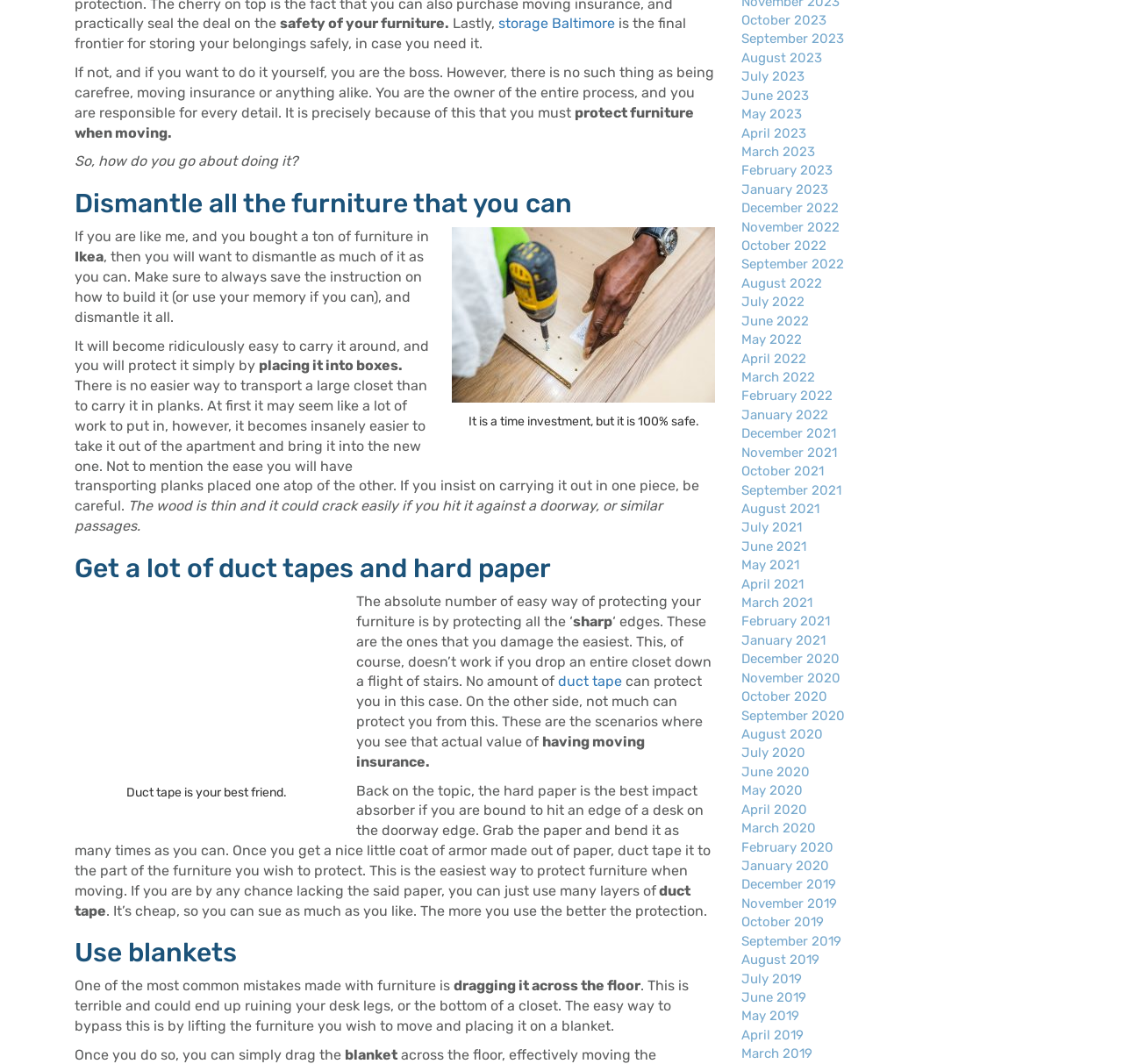Please specify the bounding box coordinates in the format (top-left x, top-left y, bottom-right x, bottom-right y), with values ranging from 0 to 1. Identify the bounding box for the UI component described as follows: January 2023

[0.66, 0.17, 0.738, 0.185]